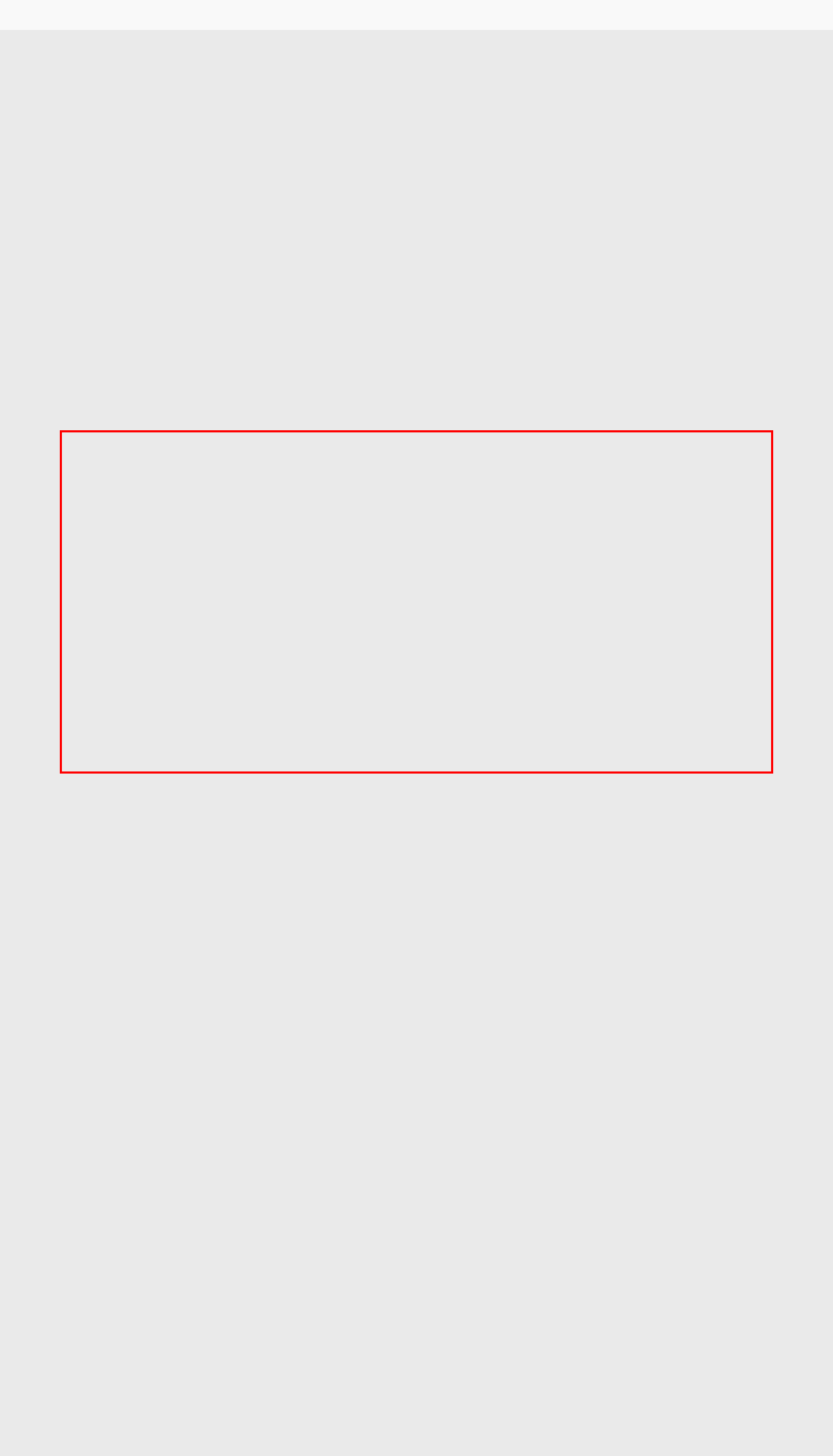Observe the screenshot of the webpage that includes a red rectangle bounding box. Conduct OCR on the content inside this red bounding box and generate the text.

Neil Gross, a lawyer at Carson Gross Christie Knudsen in Toronto, knows all about investments gone awry. That’s because Mr. Gross represents clients who sue their brokers for bad advice.